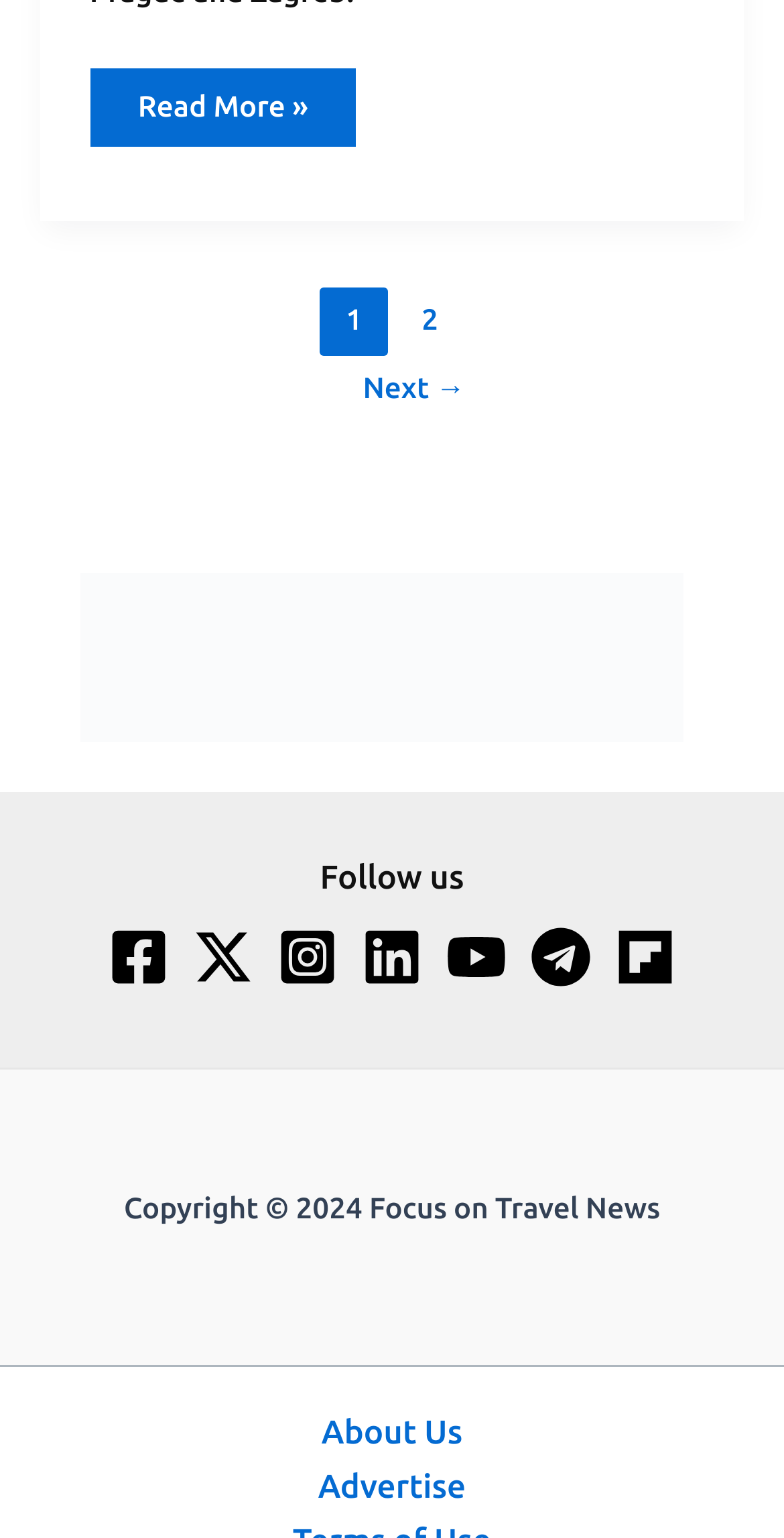Determine the bounding box coordinates of the clickable element necessary to fulfill the instruction: "Support FTNnews by buying a coffee". Provide the coordinates as four float numbers within the 0 to 1 range, i.e., [left, top, right, bottom].

[0.103, 0.452, 0.872, 0.474]